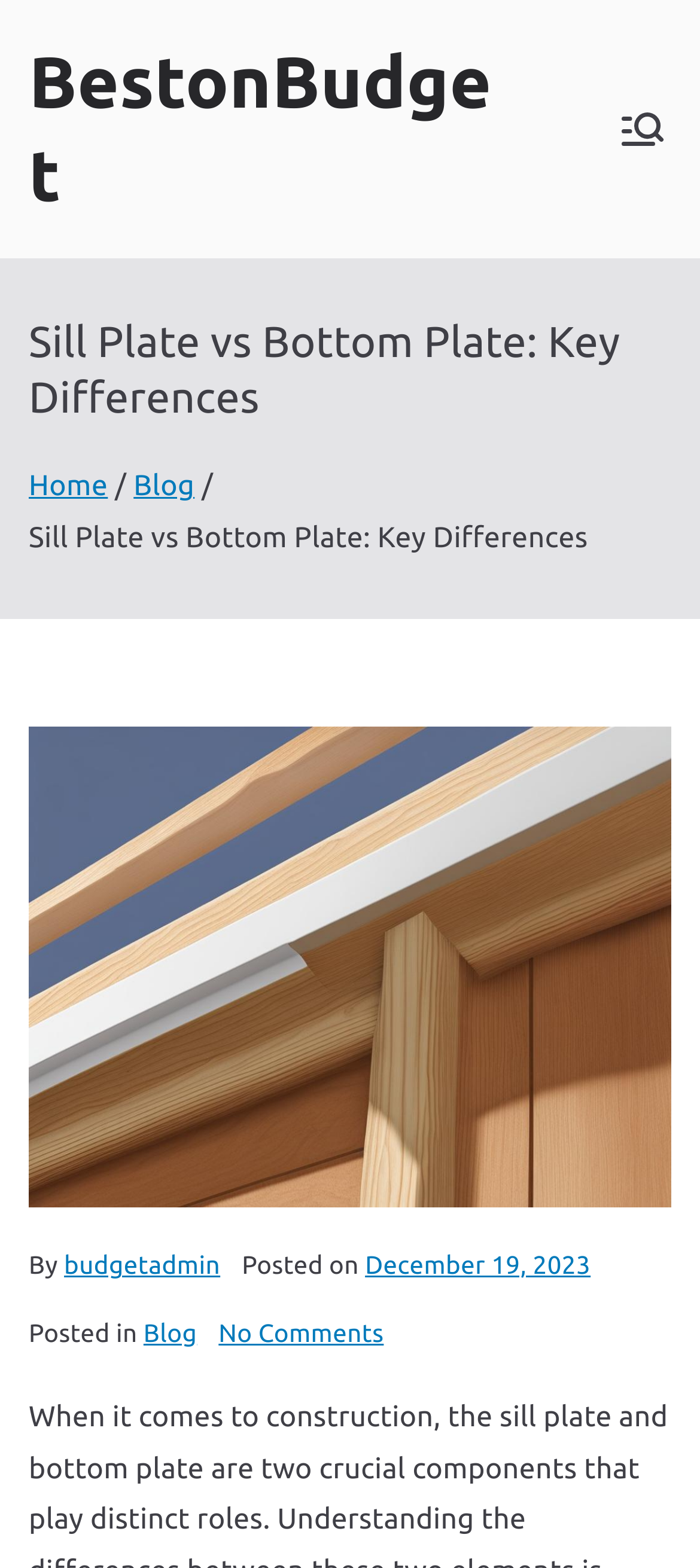Using the element description aria-label="Primary Menu", predict the bounding box coordinates for the UI element. Provide the coordinates in (top-left x, top-left y, bottom-right x, bottom-right y) format with values ranging from 0 to 1.

[0.877, 0.066, 0.959, 0.098]